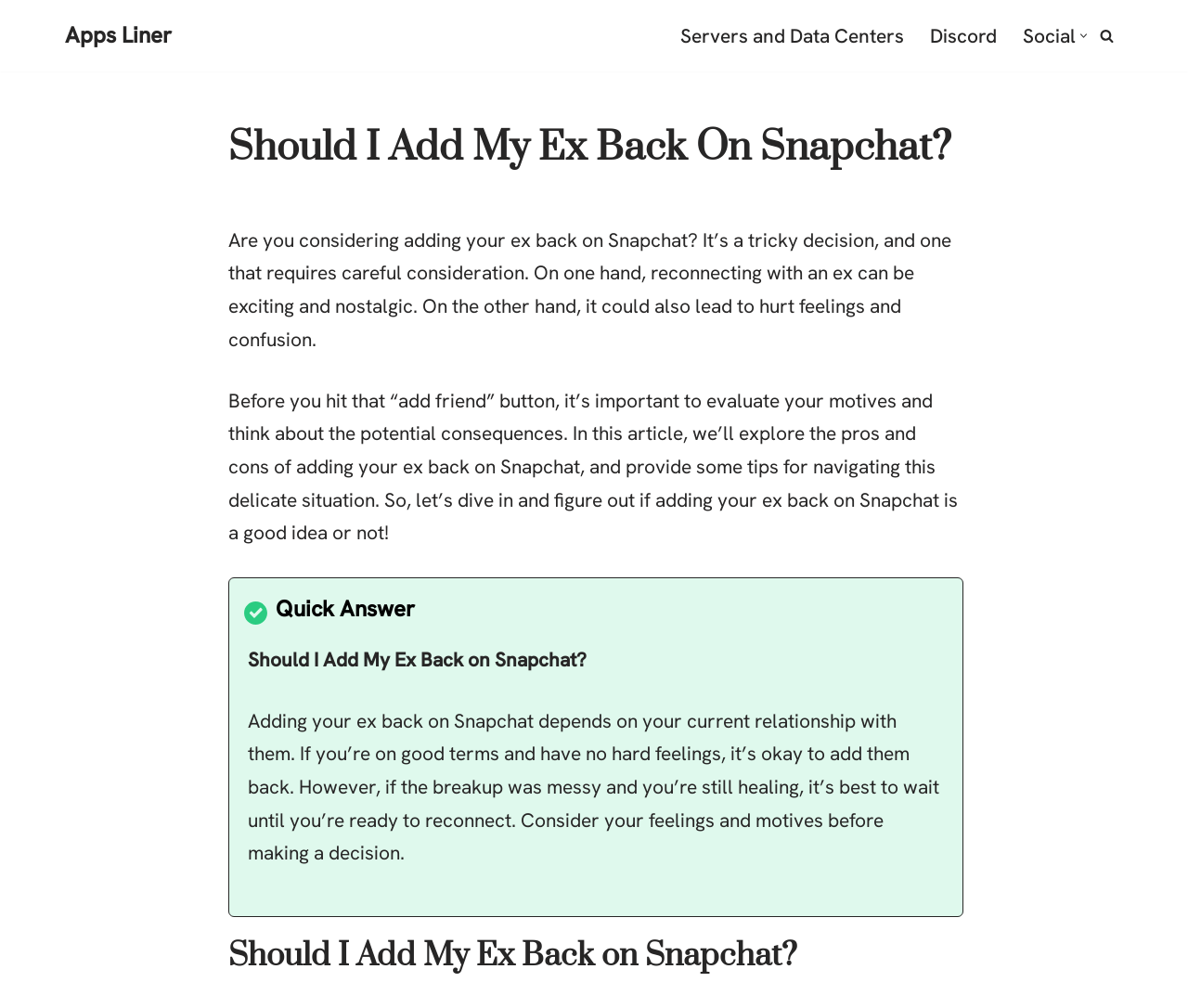Please provide the main heading of the webpage content.

Should I Add My Ex Back On Snapchat?